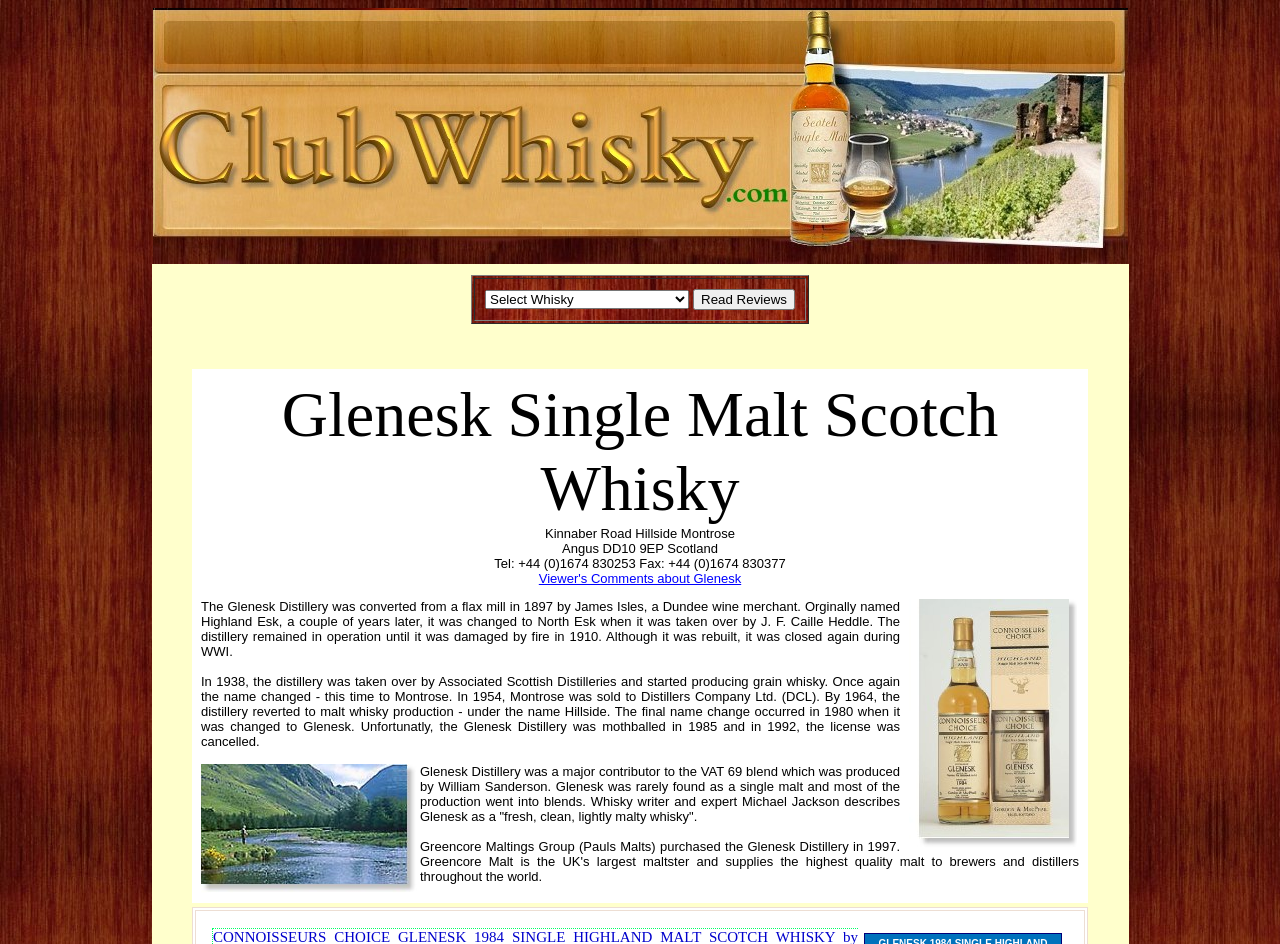Using the given description, provide the bounding box coordinates formatted as (top-left x, top-left y, bottom-right x, bottom-right y), with all values being floating point numbers between 0 and 1. Description: Viewer's Comments about Glenesk

[0.421, 0.605, 0.579, 0.621]